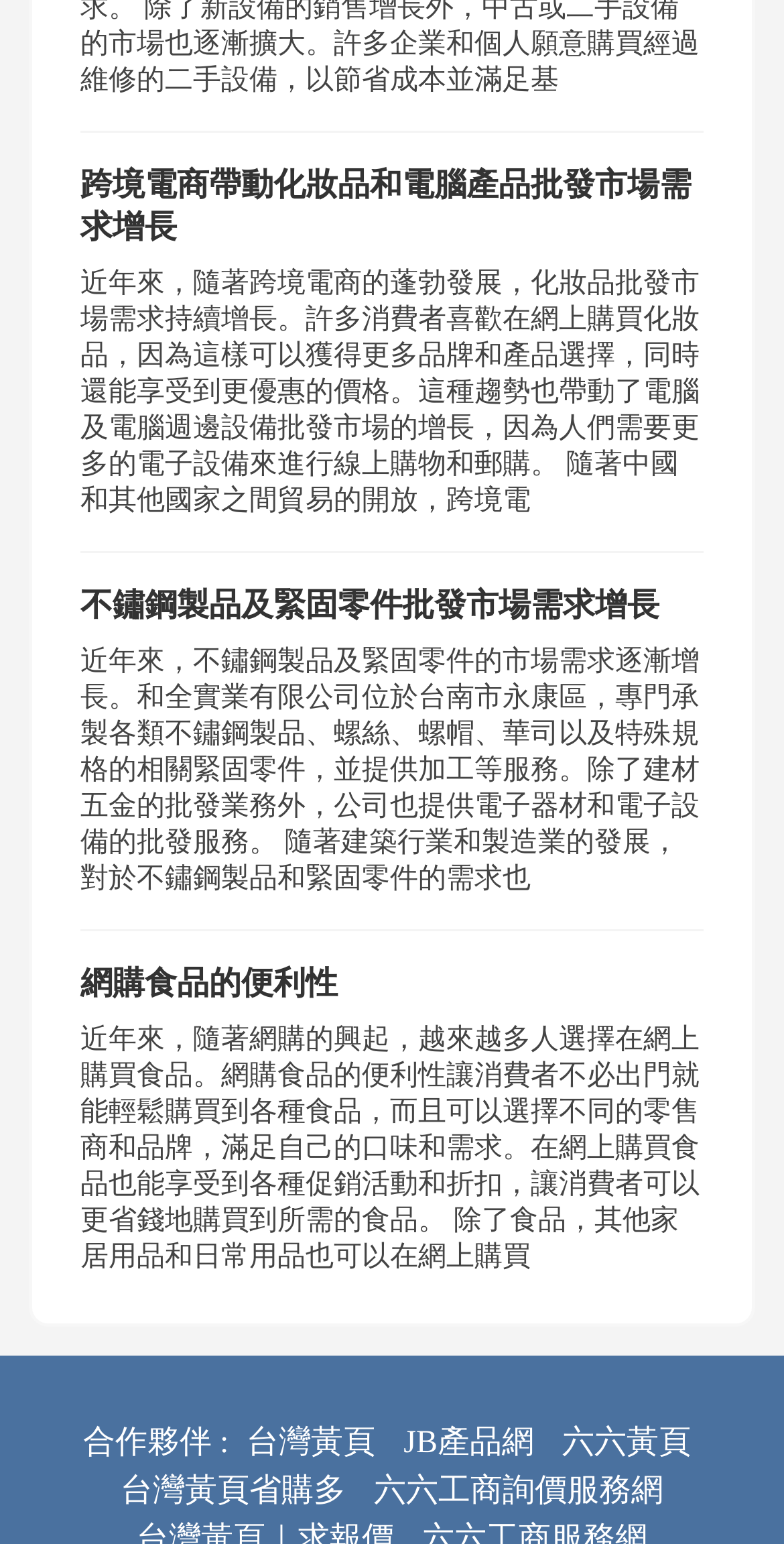Can you find the bounding box coordinates for the element that needs to be clicked to execute this instruction: "Explore the convenience of online food shopping"? The coordinates should be given as four float numbers between 0 and 1, i.e., [left, top, right, bottom].

[0.103, 0.625, 0.897, 0.826]